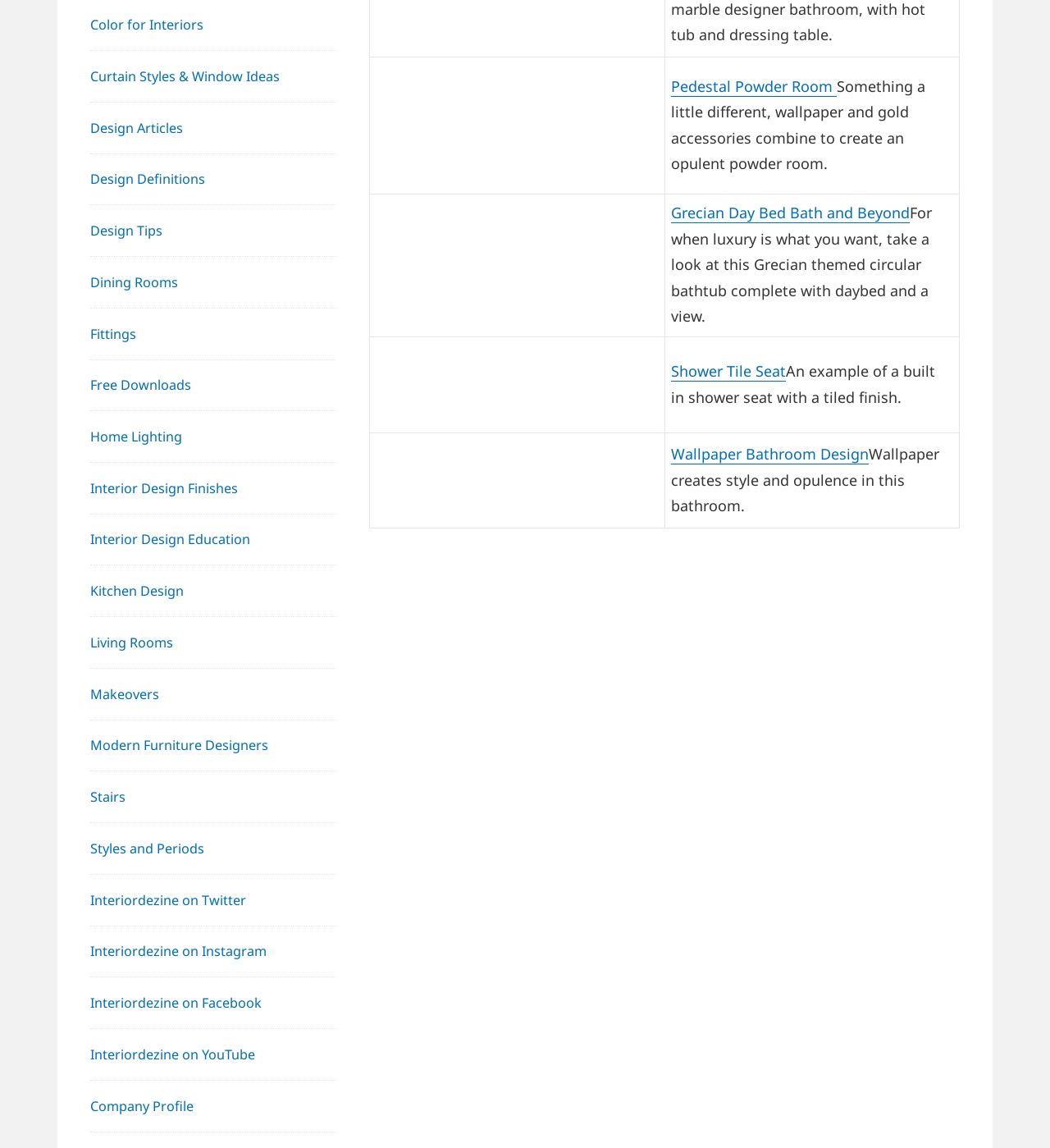Could you find the bounding box coordinates of the clickable area to complete this instruction: "View Pedestal Powder Room design"?

[0.639, 0.066, 0.797, 0.083]